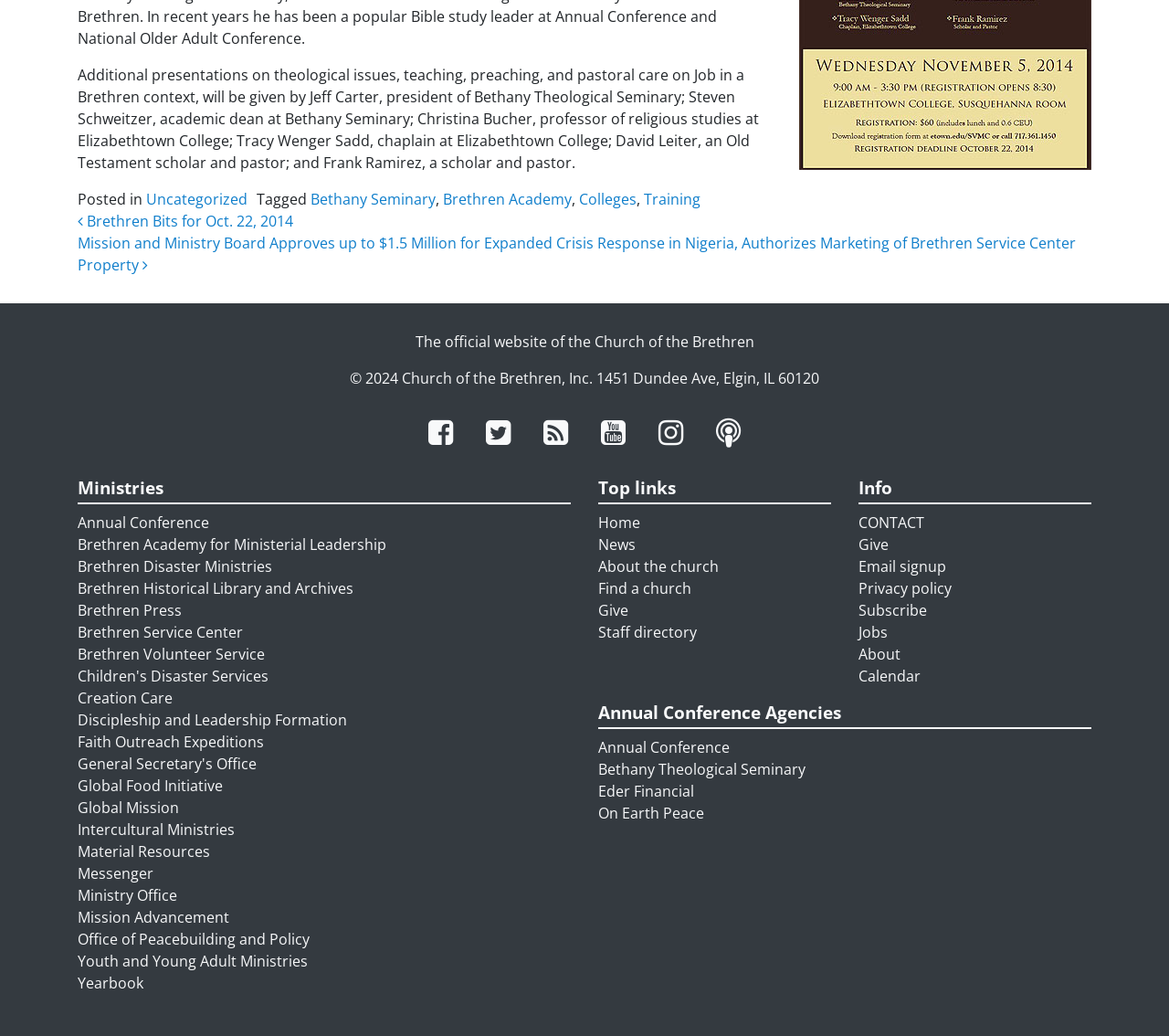Find the bounding box coordinates for the element described here: "Colleges".

[0.495, 0.183, 0.545, 0.202]